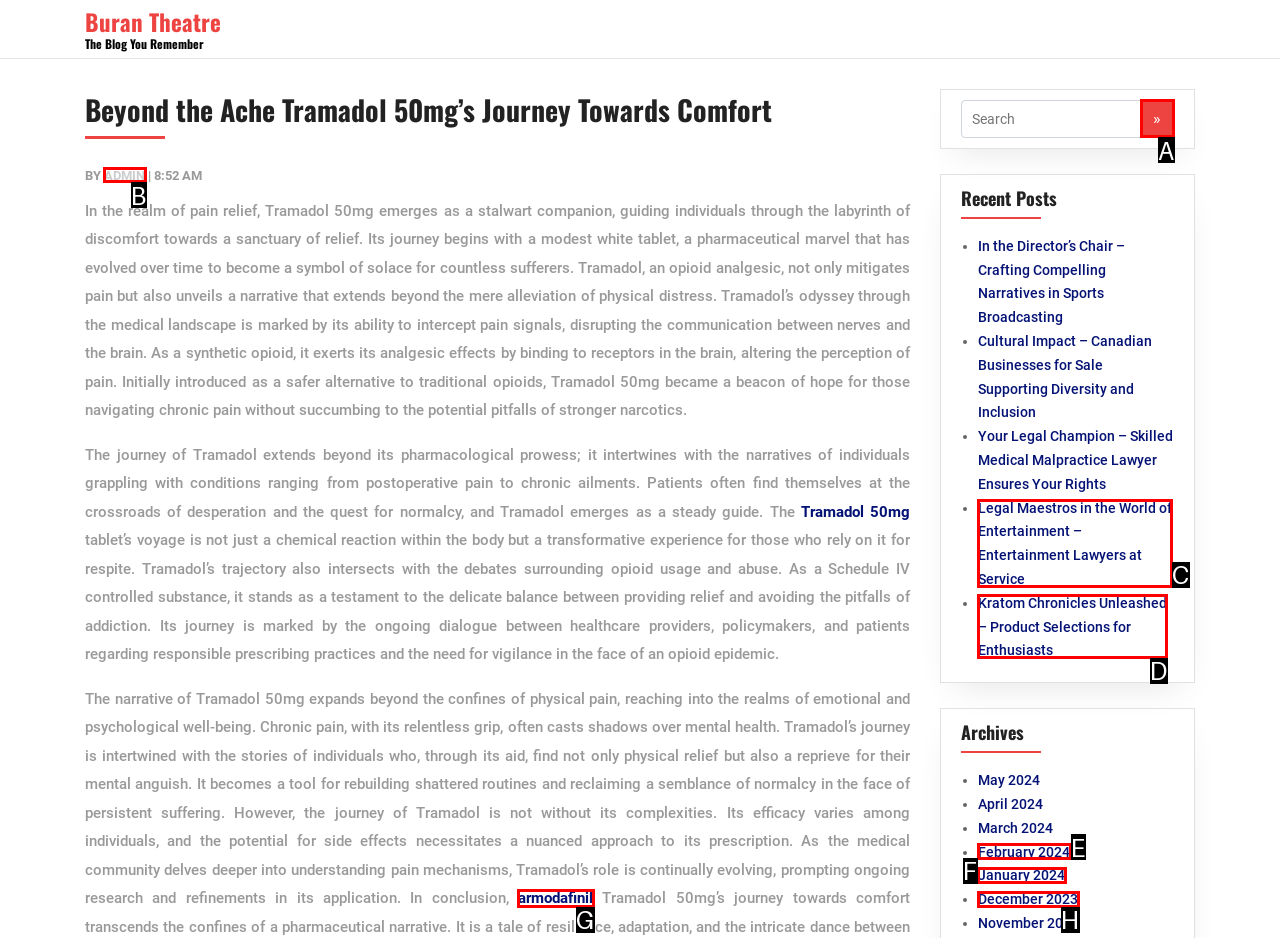Identify the HTML element that corresponds to the following description: December 2023 Provide the letter of the best matching option.

H